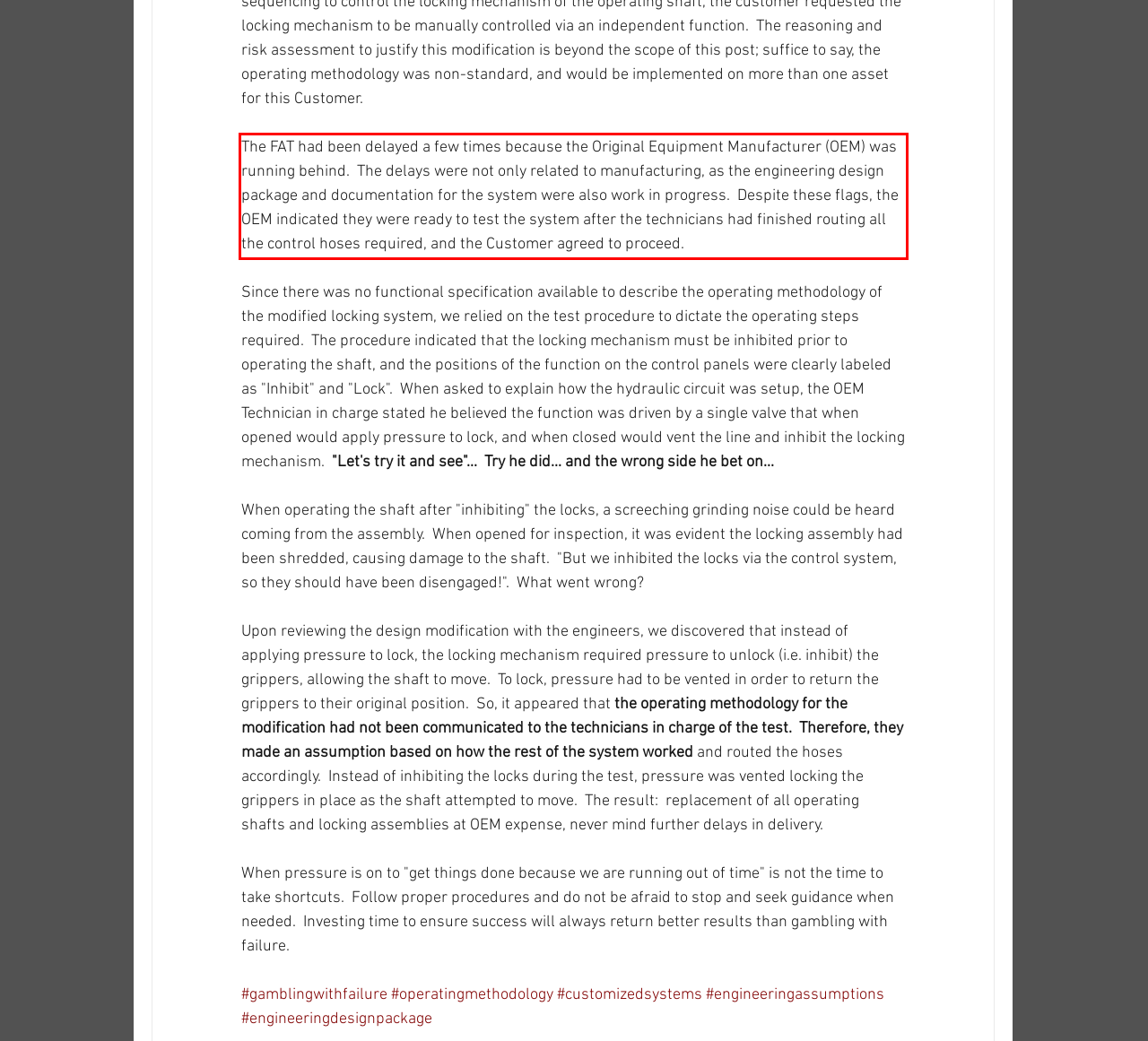Please look at the screenshot provided and find the red bounding box. Extract the text content contained within this bounding box.

The FAT had been delayed a few times because the Original Equipment Manufacturer (OEM) was running behind. The delays were not only related to manufacturing, as the engineering design package and documentation for the system were also work in progress. Despite these flags, the OEM indicated they were ready to test the system after the technicians had finished routing all the control hoses required, and the Customer agreed to proceed.